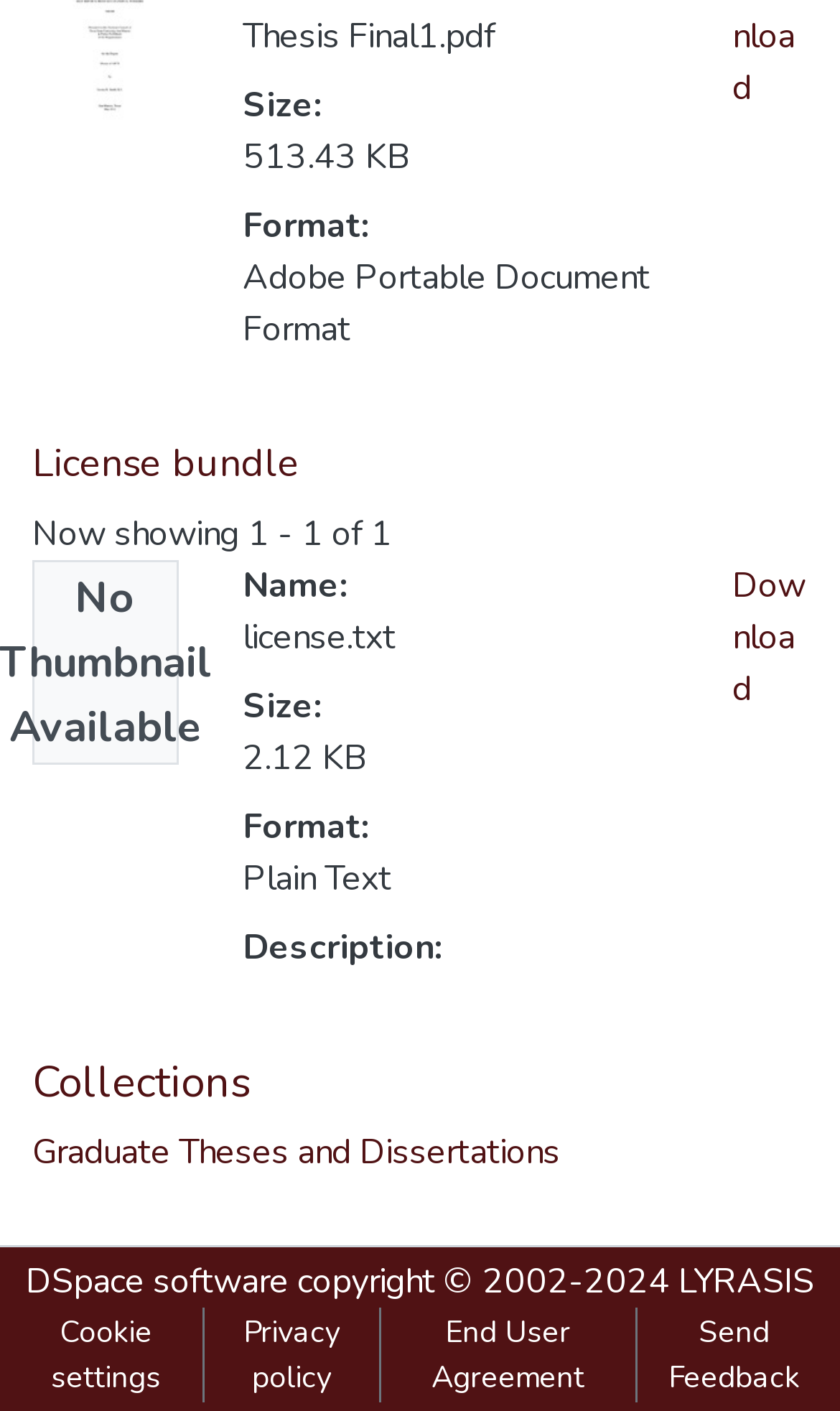What is the name of the first file?
Based on the content of the image, thoroughly explain and answer the question.

I found the answer by looking at the DescriptionListDetail element with the StaticText 'Thesis Final1.pdf' inside it, which is located at the top of the webpage.